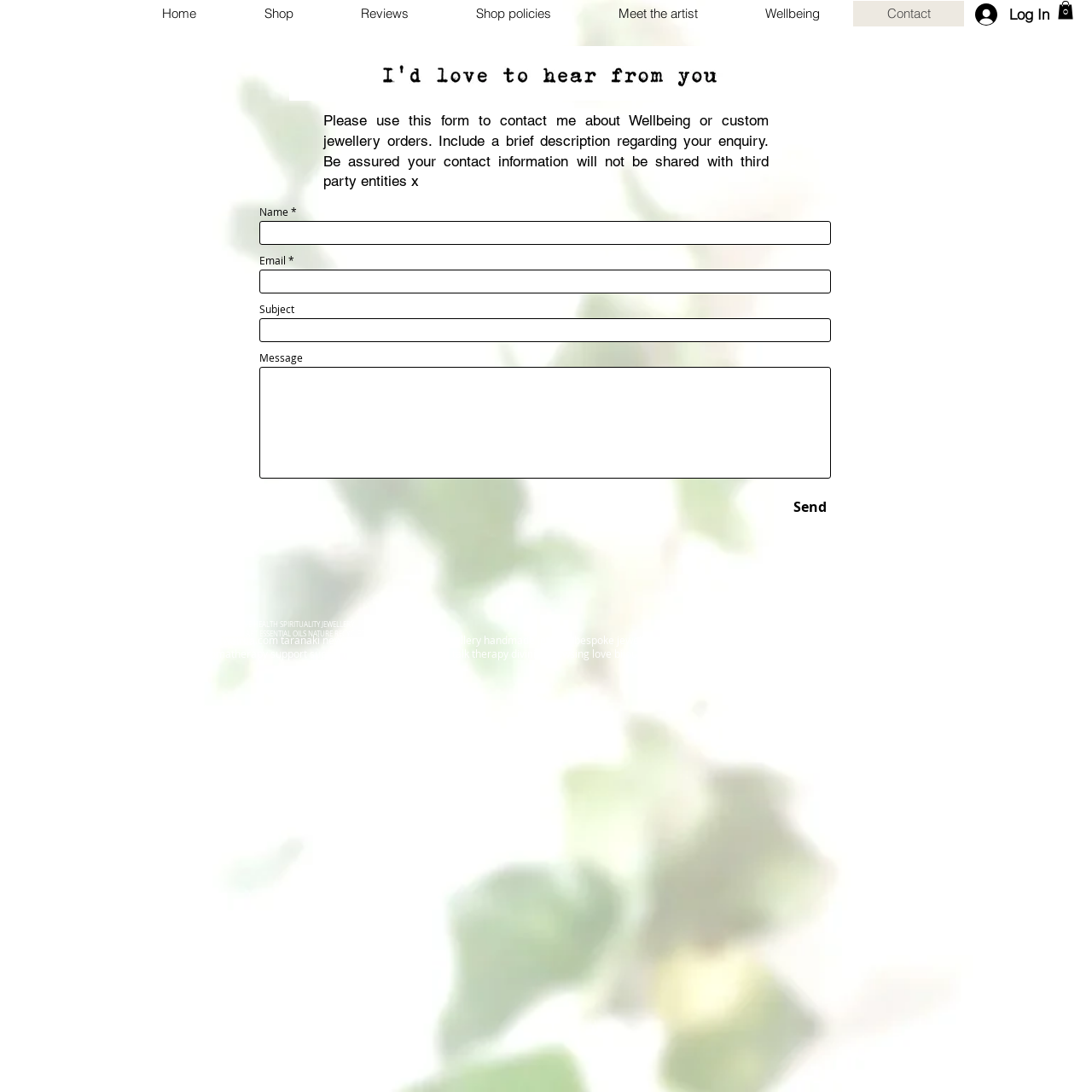What is the main purpose of this webpage?
Give a one-word or short phrase answer based on the image.

Contact and custom jewellery orders